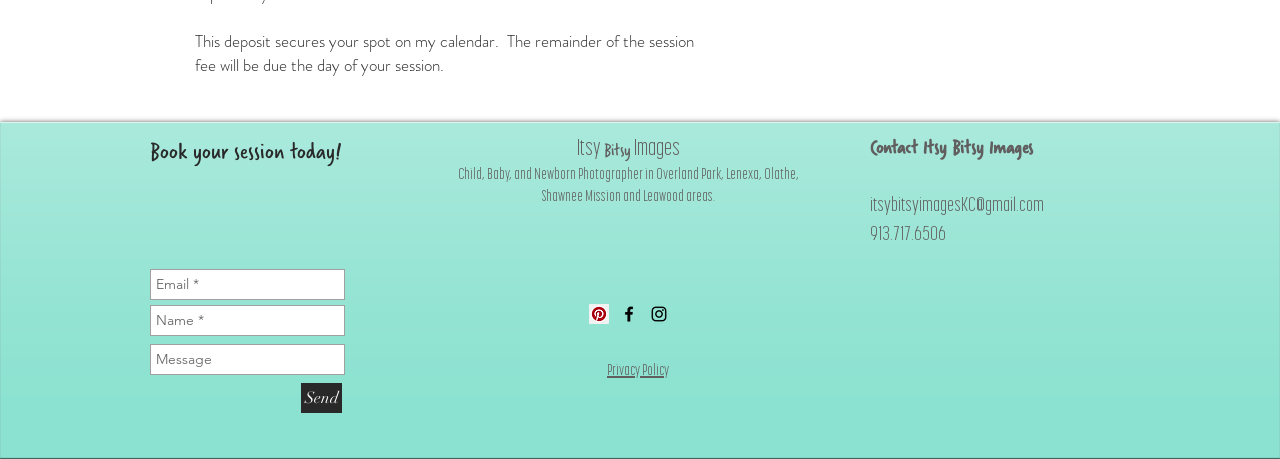Pinpoint the bounding box coordinates of the element you need to click to execute the following instruction: "Click Contact Itsy Bitsy Images". The bounding box should be represented by four float numbers between 0 and 1, in the format [left, top, right, bottom].

[0.68, 0.291, 0.807, 0.35]